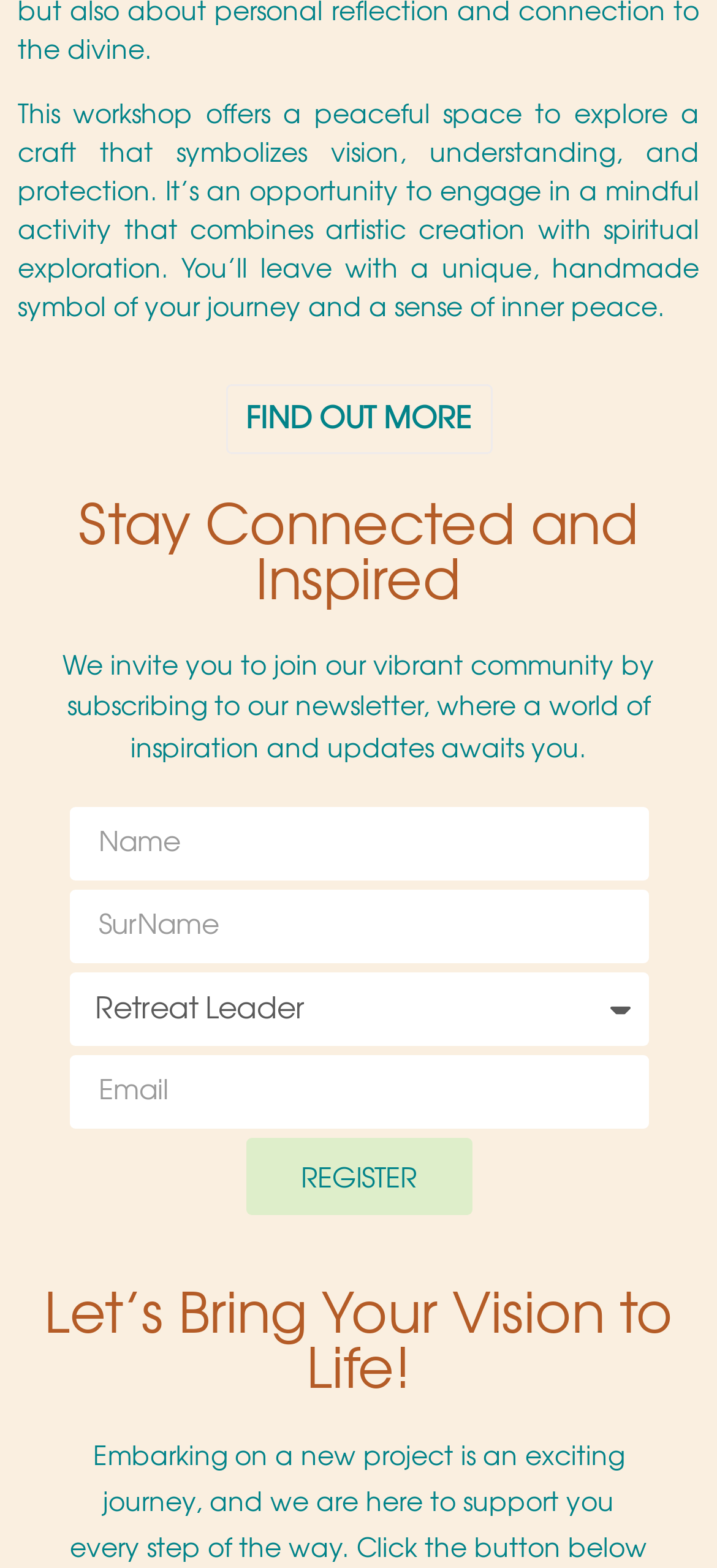How many input fields are there in the registration form?
Can you offer a detailed and complete answer to this question?

There are four input fields in the registration form, including 'Your Name', 'Name', 'who' (a combobox), and 'Email', which are all required fields.